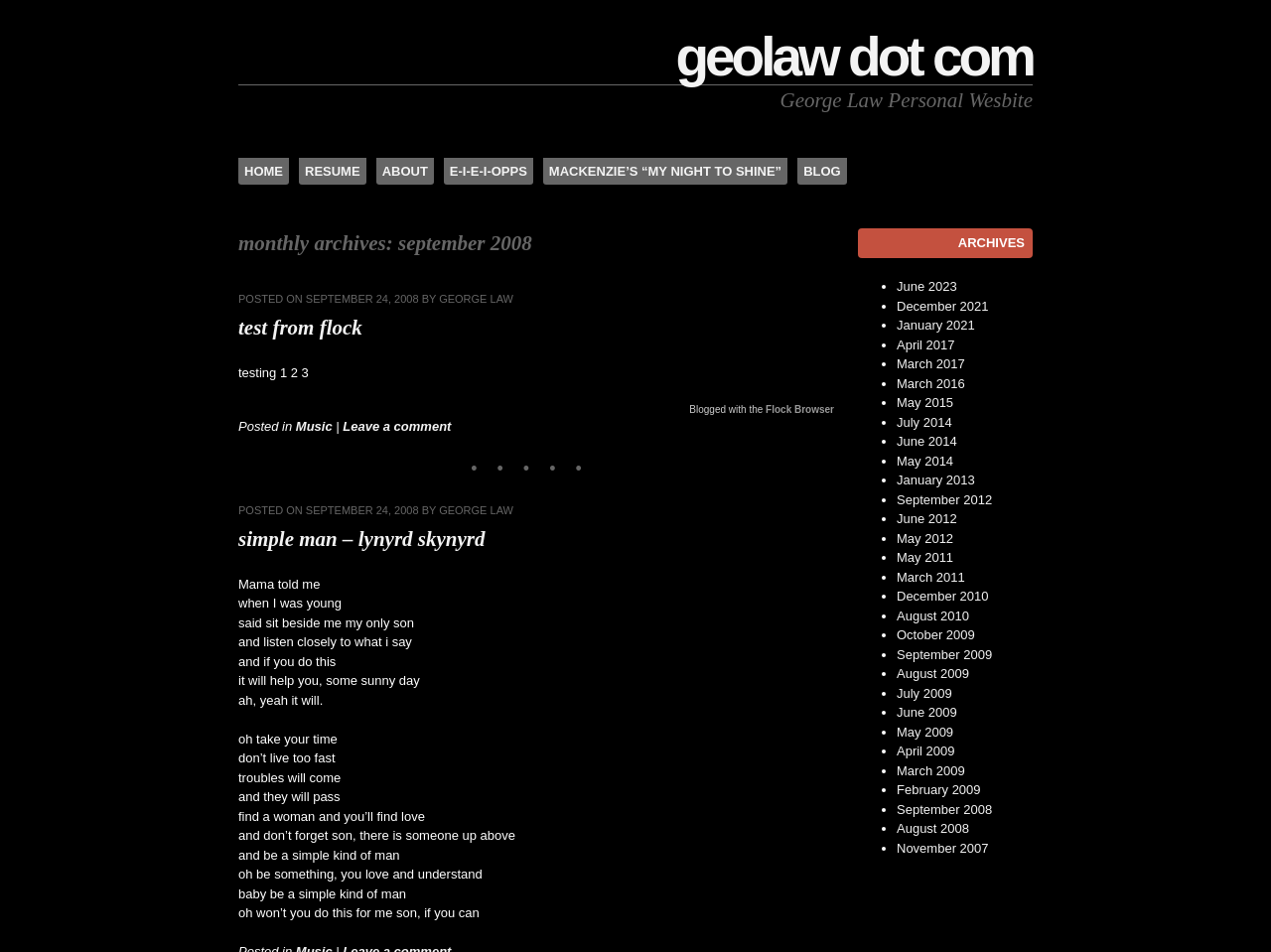Provide a brief response to the question below using one word or phrase:
What are the archives organized by?

Months